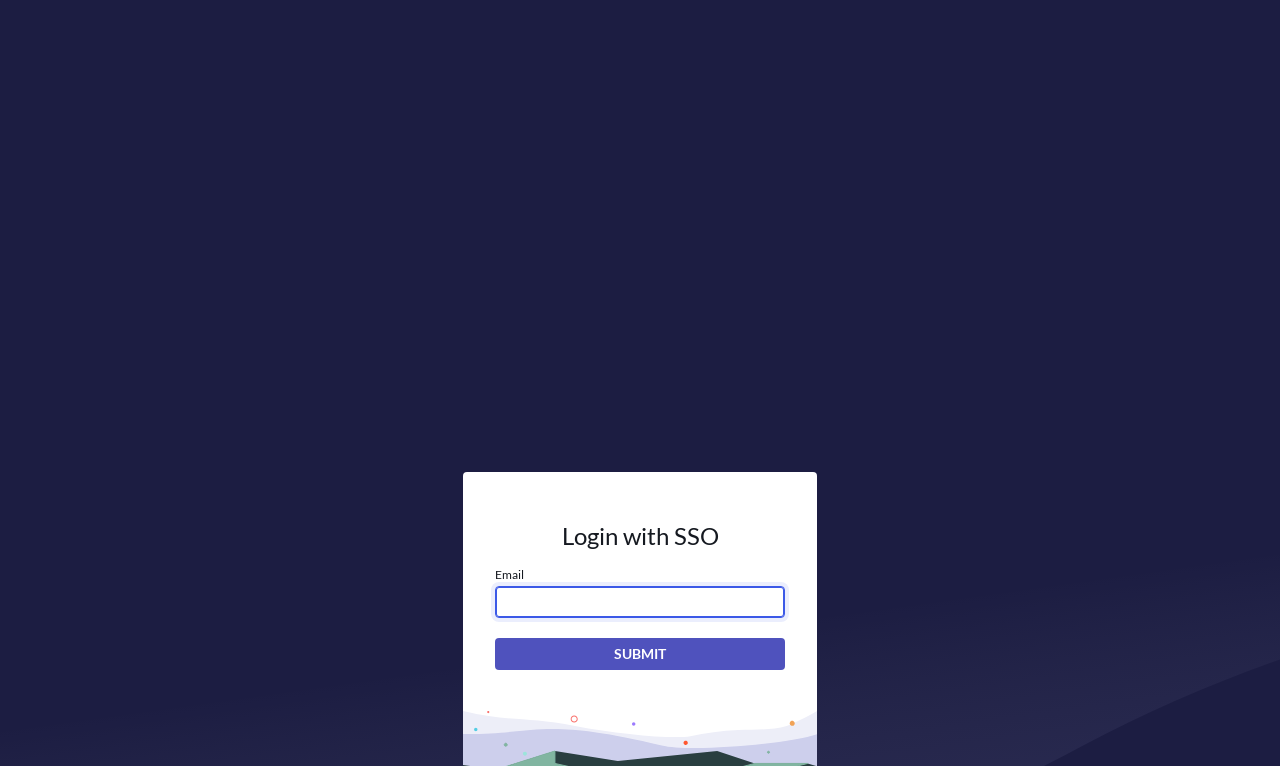Give a succinct answer to this question in a single word or phrase: 
What is the purpose of this webpage?

Login with SSO